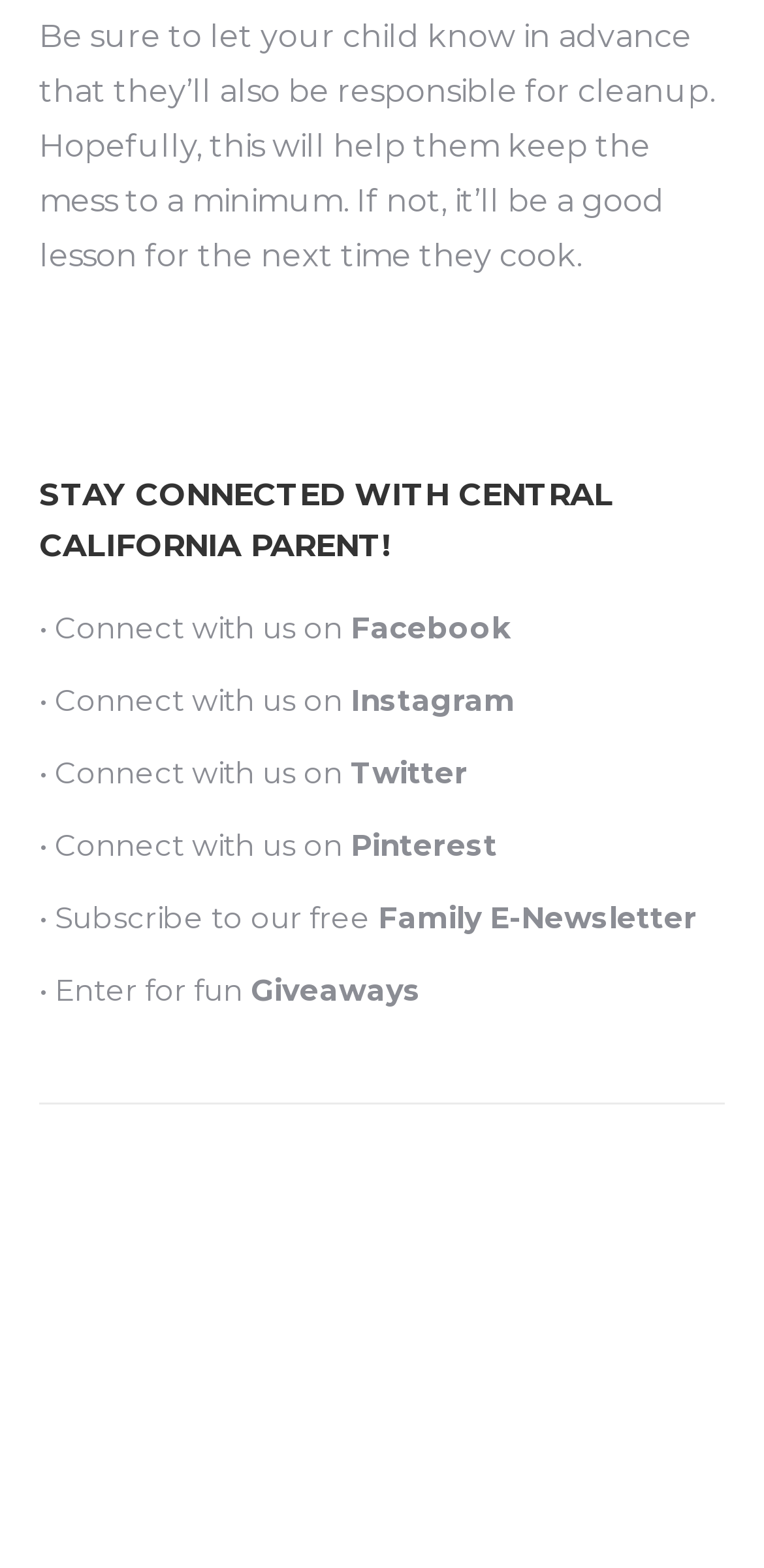Using the information from the screenshot, answer the following question thoroughly:
What type of content is available for subscription?

The type of content available for subscription can be inferred from the StaticText element with ID 695, which mentions 'Subscribe to our free' and is followed by the link element with ID 697, which is labeled as 'Family E-Newsletter'.